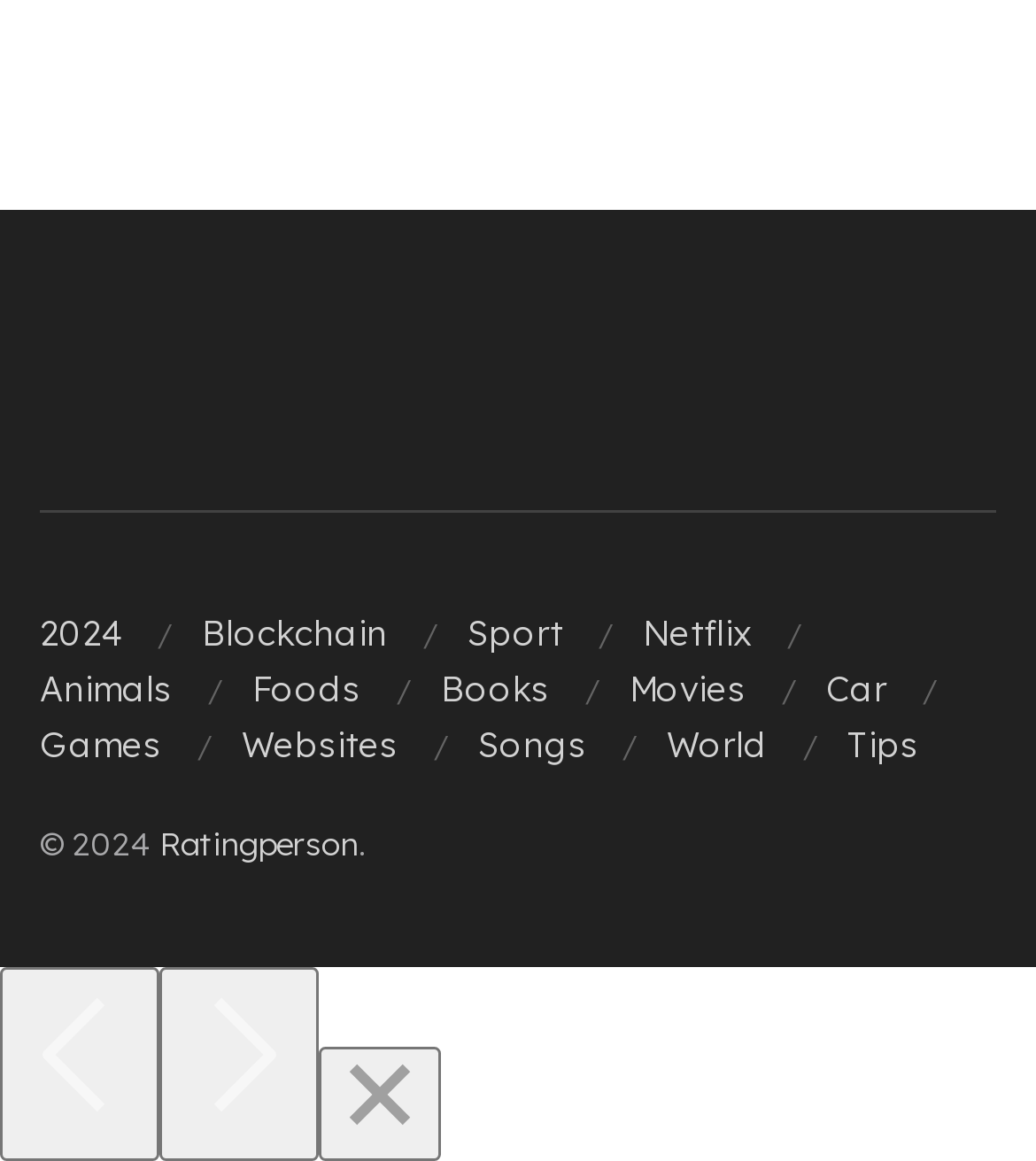Can you determine the bounding box coordinates of the area that needs to be clicked to fulfill the following instruction: "Visit our locations"?

None